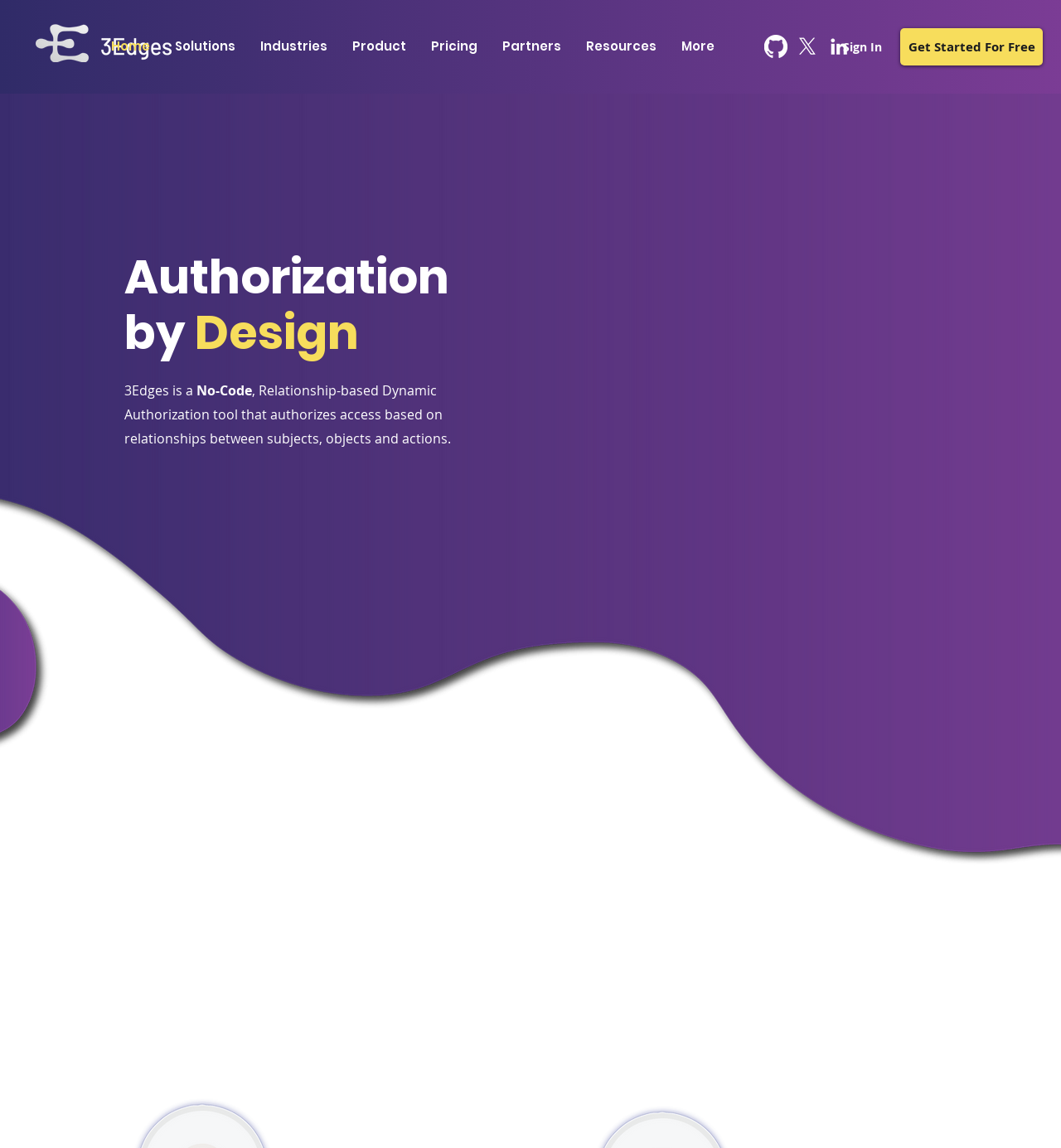What type of authorization does 3Edges use?
Using the visual information, respond with a single word or phrase.

Dynamic authorization